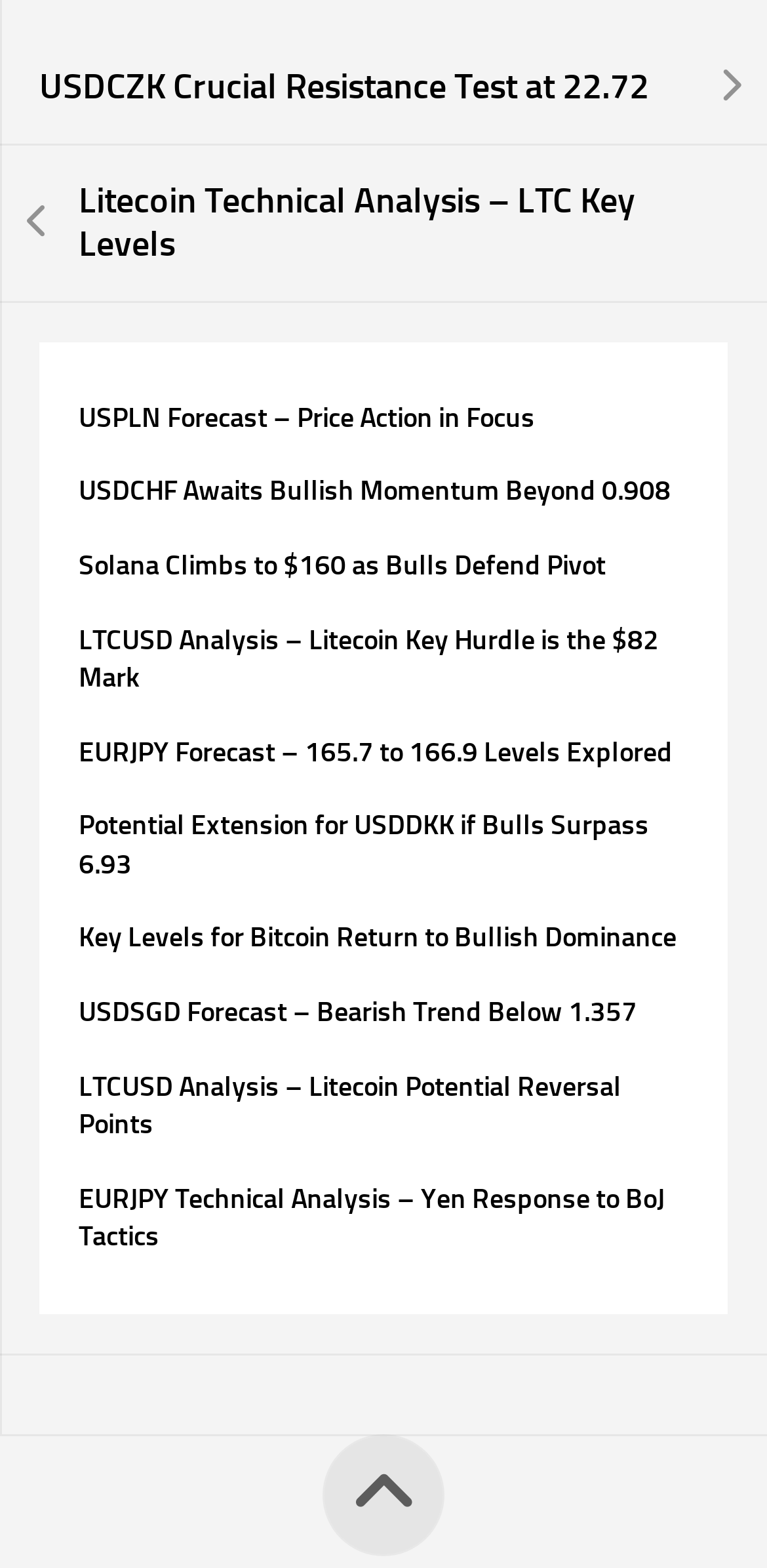What is the last link on the webpage?
Use the image to answer the question with a single word or phrase.

EURJPY Technical Analysis – Yen Response to BoJ Tactics